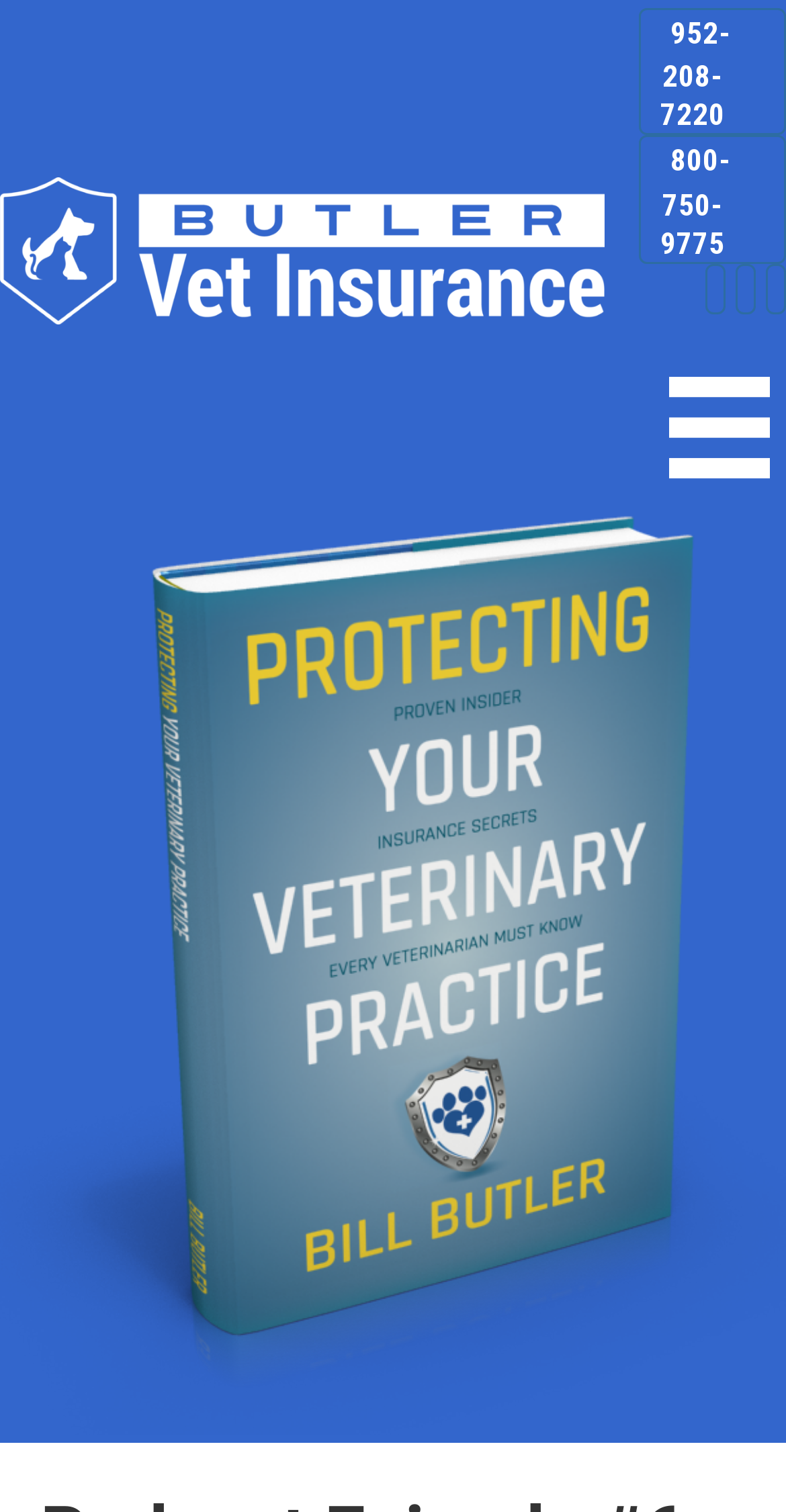What is the image above the phone numbers?
Look at the screenshot and give a one-word or phrase answer.

Butler-Vet-Insurance-2023 B@2x